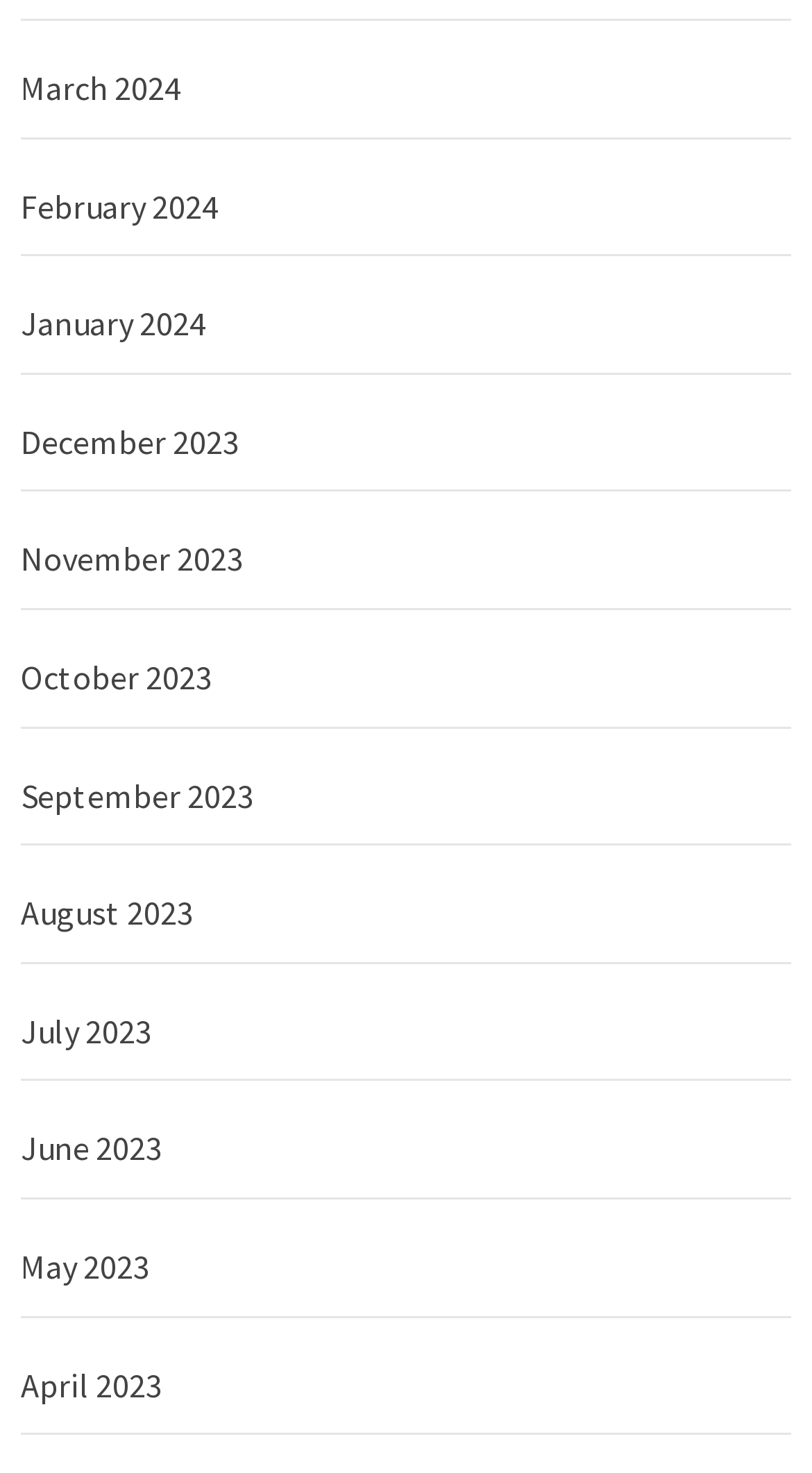Specify the bounding box coordinates of the element's region that should be clicked to achieve the following instruction: "browse January 2024". The bounding box coordinates consist of four float numbers between 0 and 1, in the format [left, top, right, bottom].

[0.026, 0.188, 0.974, 0.254]